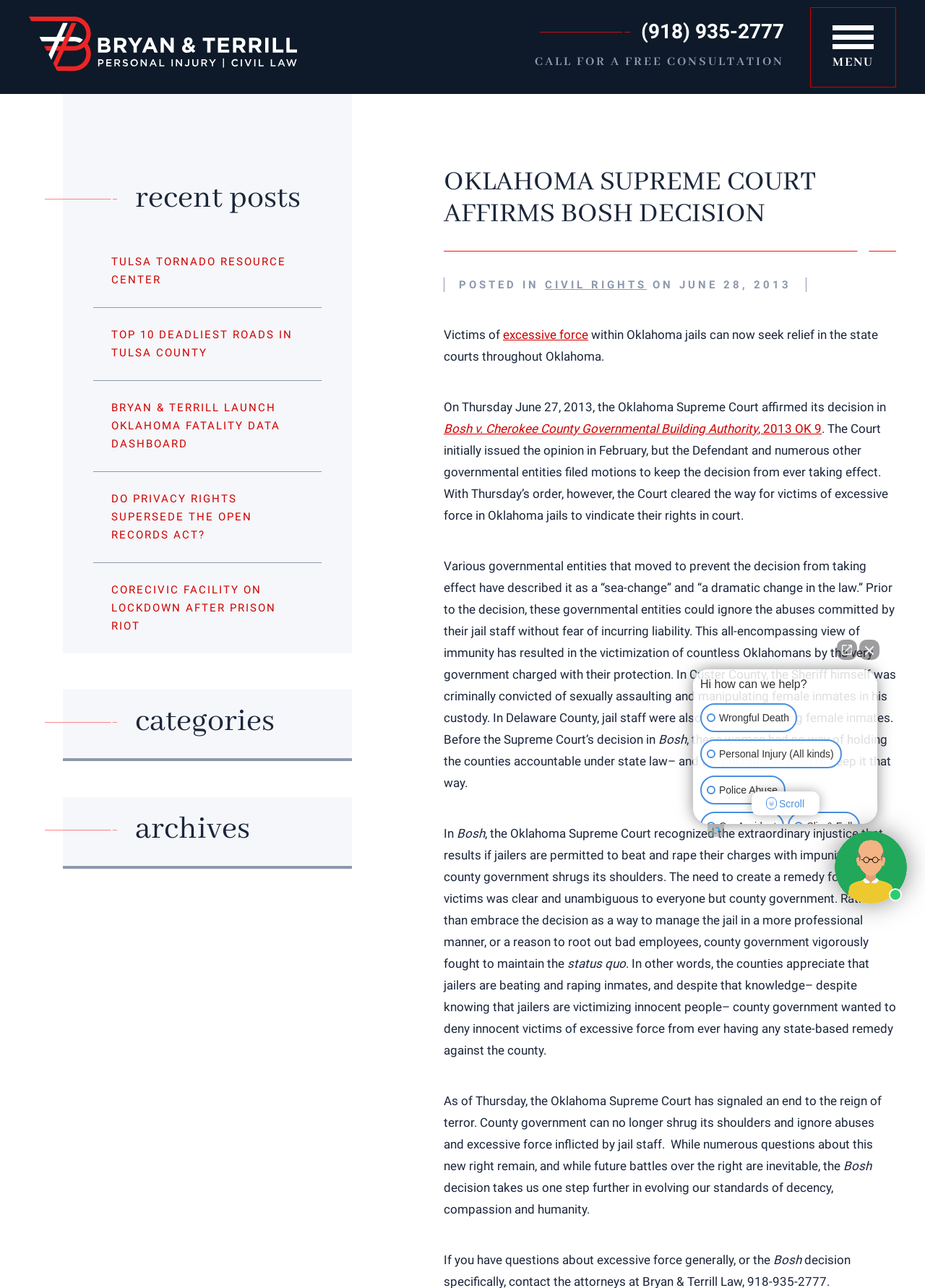Kindly determine the bounding box coordinates of the area that needs to be clicked to fulfill this instruction: "Call (918) 935-2777 for a free consultation".

[0.578, 0.013, 0.848, 0.036]